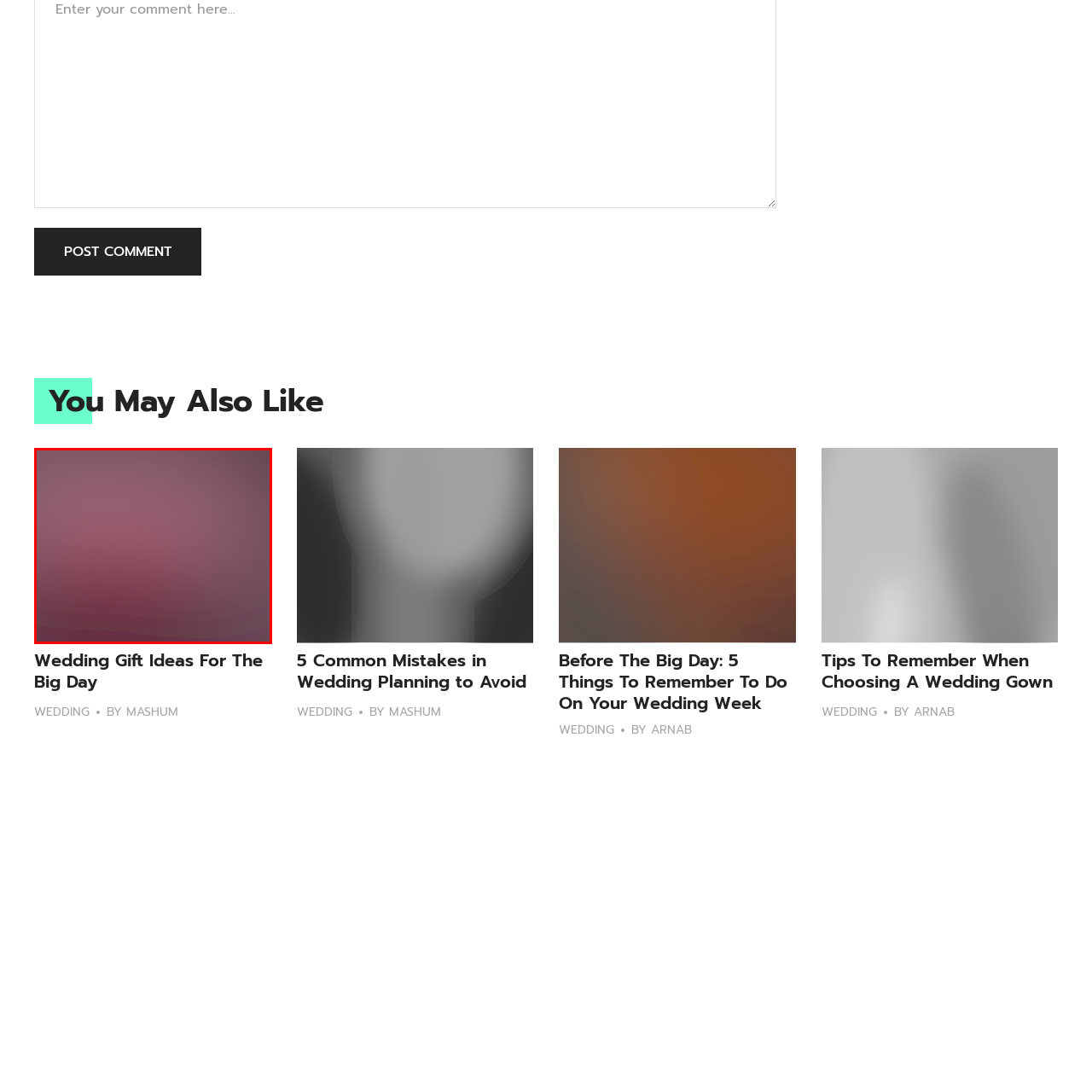Please provide a one-word or phrase response to the following question by examining the image within the red boundary:
What aspect of wedding planning does the image focus on?

Gift-giving